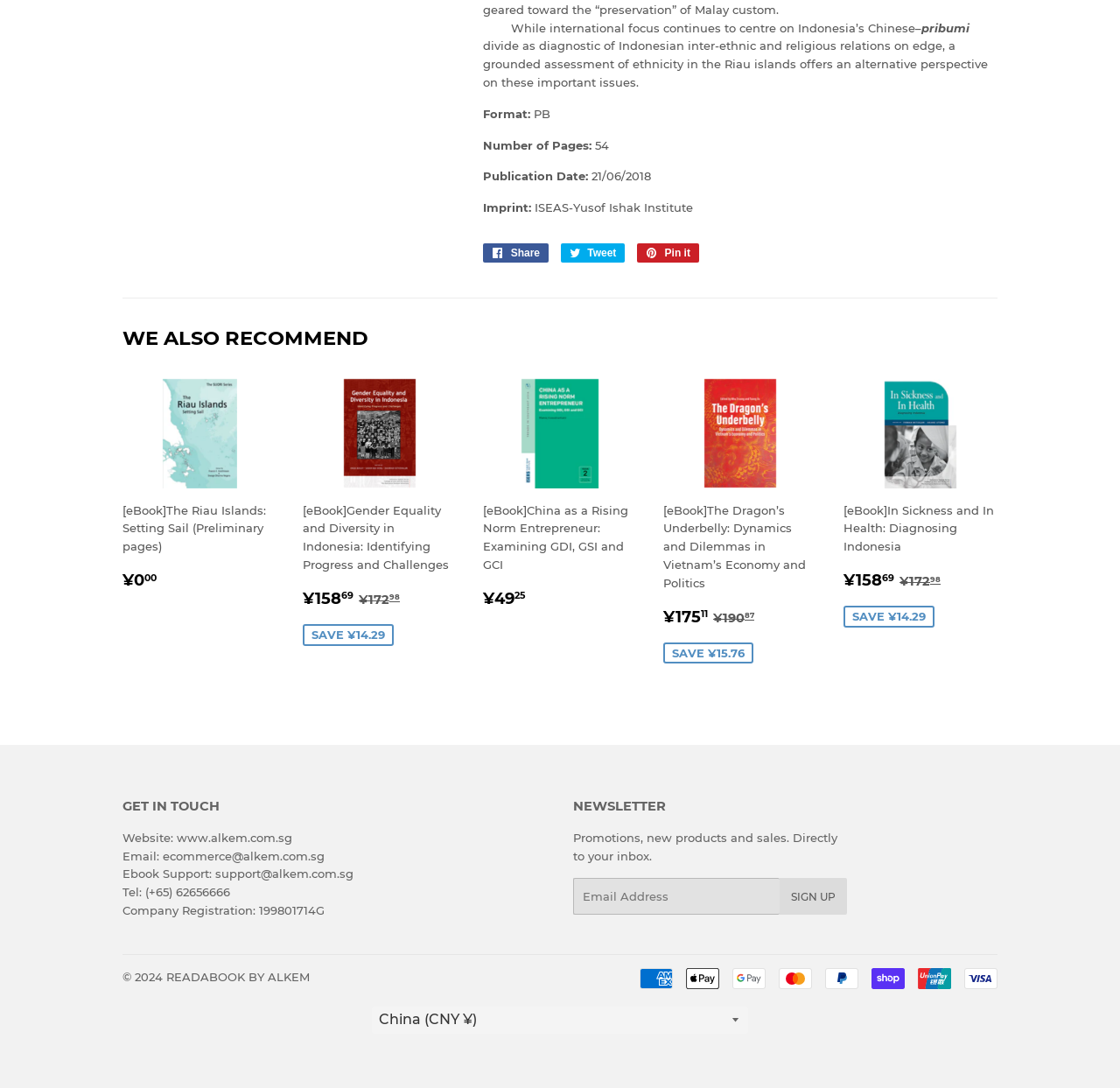Please identify the bounding box coordinates of the region to click in order to complete the given instruction: "Tweet on Twitter". The coordinates should be four float numbers between 0 and 1, i.e., [left, top, right, bottom].

[0.5, 0.224, 0.558, 0.241]